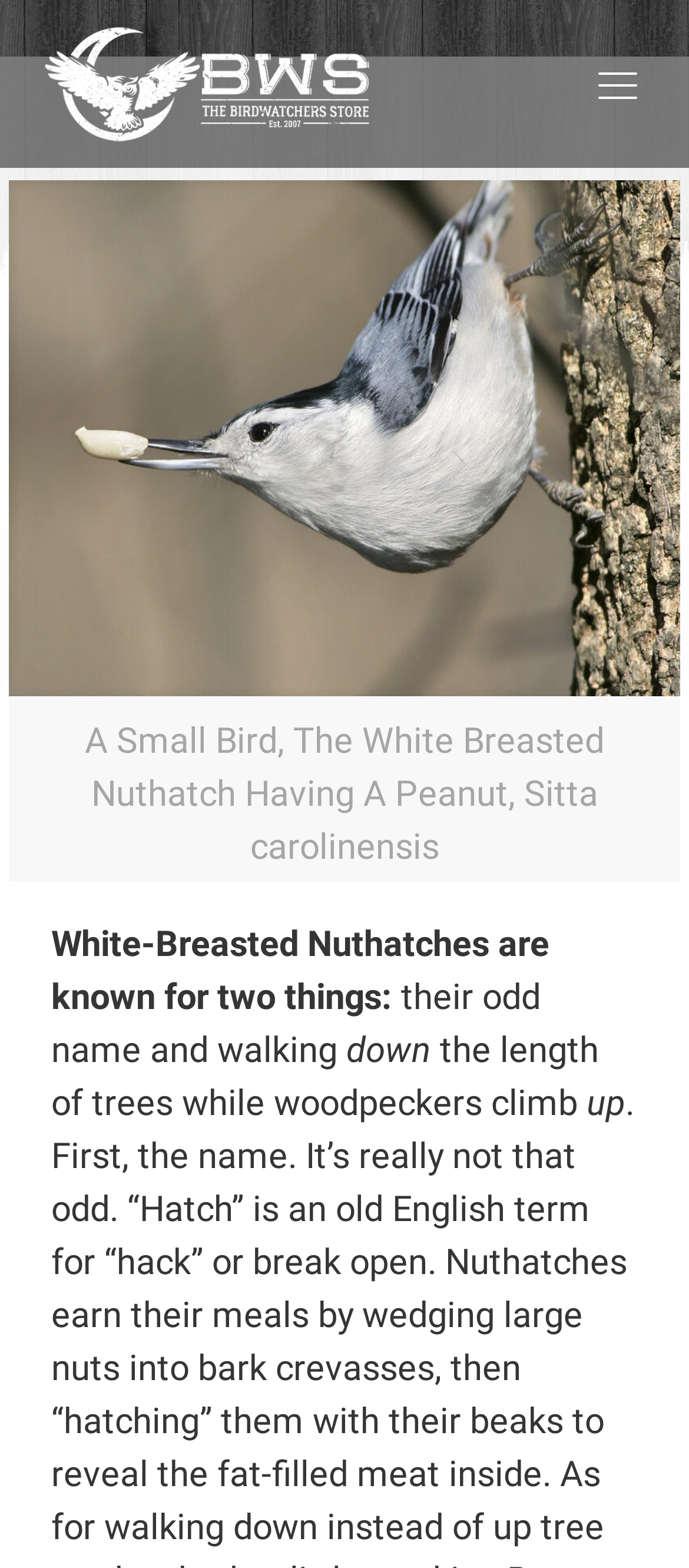What is the bird eating in the image?
Relying on the image, give a concise answer in one word or a brief phrase.

a peanut